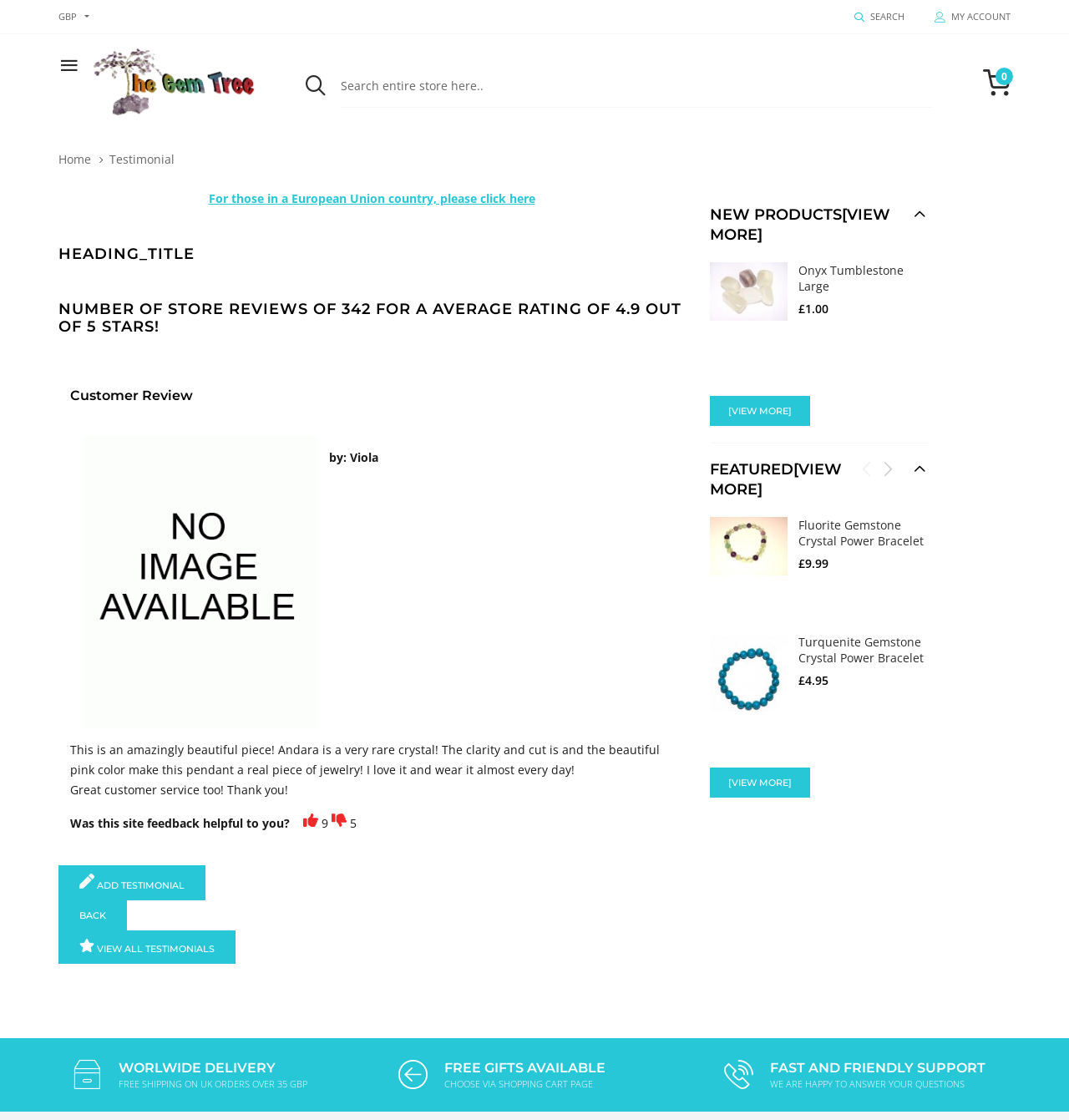Please find and report the bounding box coordinates of the element to click in order to perform the following action: "View more new products". The coordinates should be expressed as four float numbers between 0 and 1, in the format [left, top, right, bottom].

[0.664, 0.184, 0.833, 0.218]